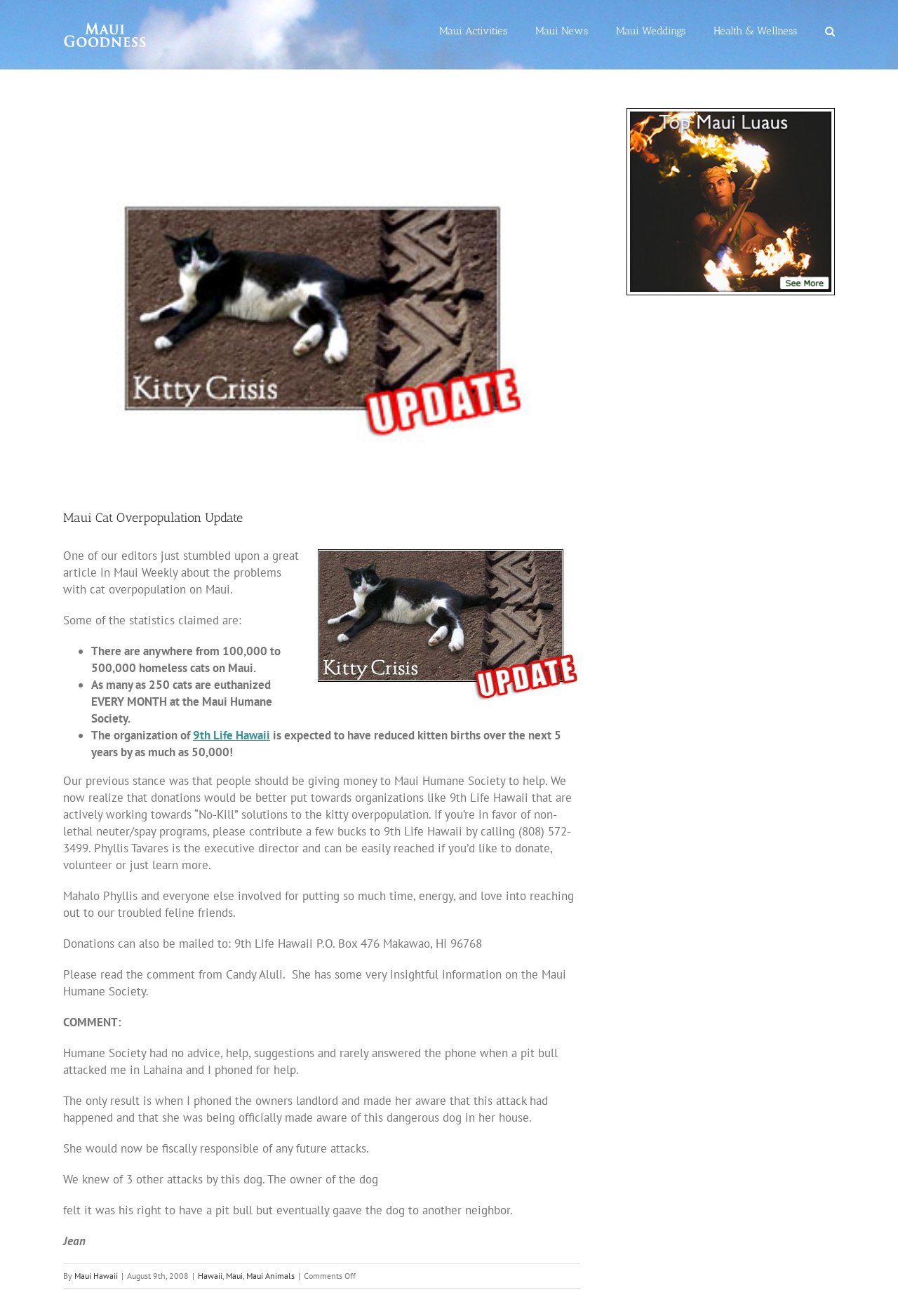What is the topic of the article? Examine the screenshot and reply using just one word or a brief phrase.

Cat overpopulation on Maui